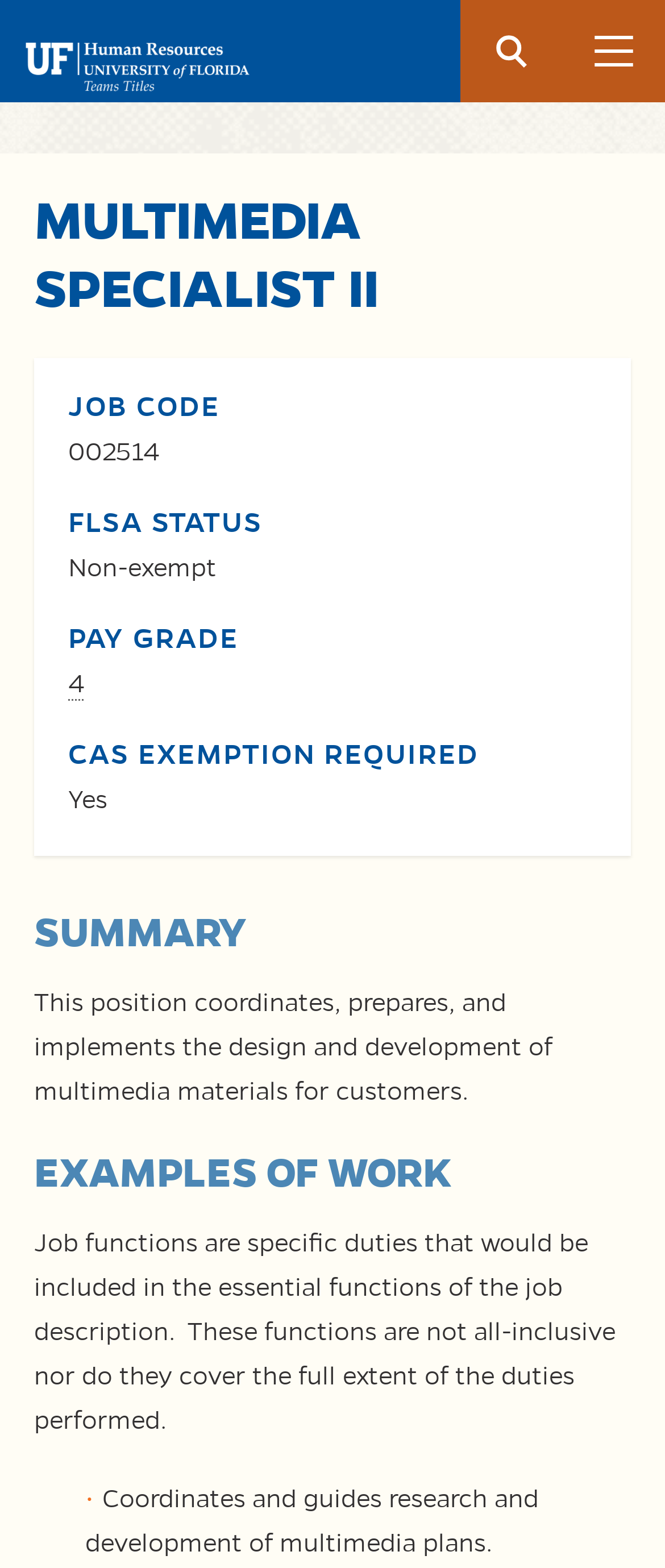Extract the bounding box coordinates for the UI element described by the text: "parent_node: Search UF". The coordinates should be in the form of [left, top, right, bottom] with values between 0 and 1.

[0.846, 0.0, 1.0, 0.065]